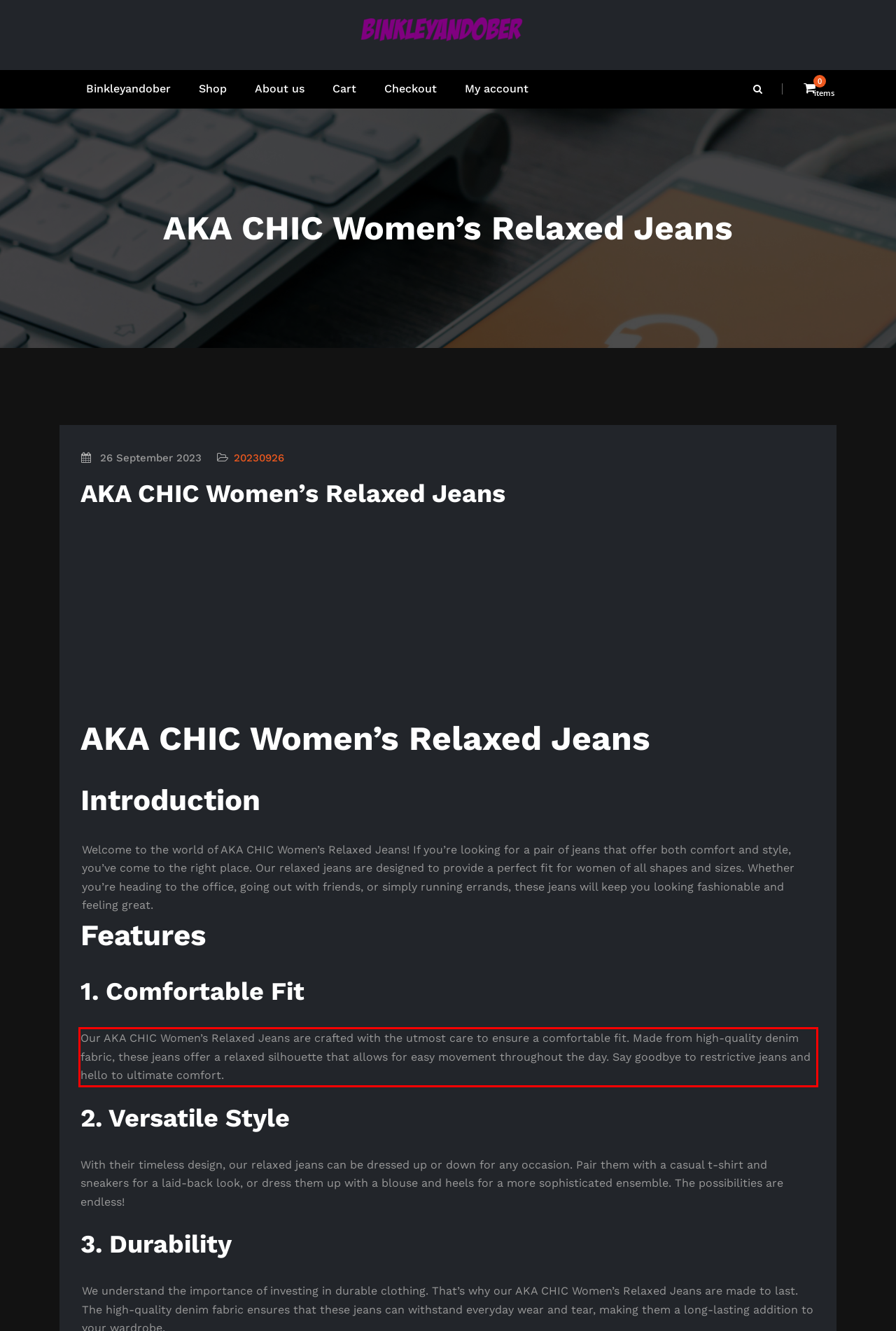You have a screenshot with a red rectangle around a UI element. Recognize and extract the text within this red bounding box using OCR.

Our AKA CHIC Women’s Relaxed Jeans are crafted with the utmost care to ensure a comfortable fit. Made from high-quality denim fabric, these jeans offer a relaxed silhouette that allows for easy movement throughout the day. Say goodbye to restrictive jeans and hello to ultimate comfort.